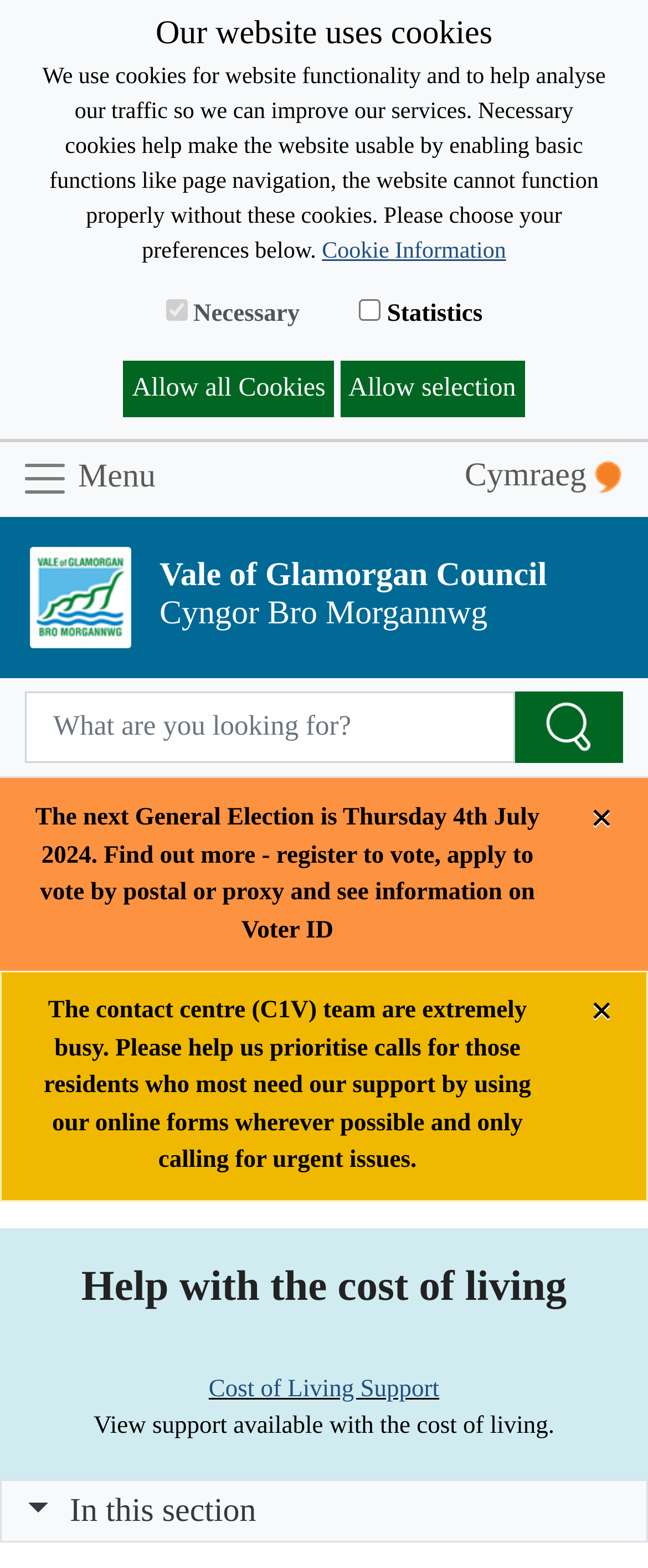Identify the bounding box coordinates of the part that should be clicked to carry out this instruction: "Open side bar menu".

[0.0, 0.943, 1.0, 0.984]